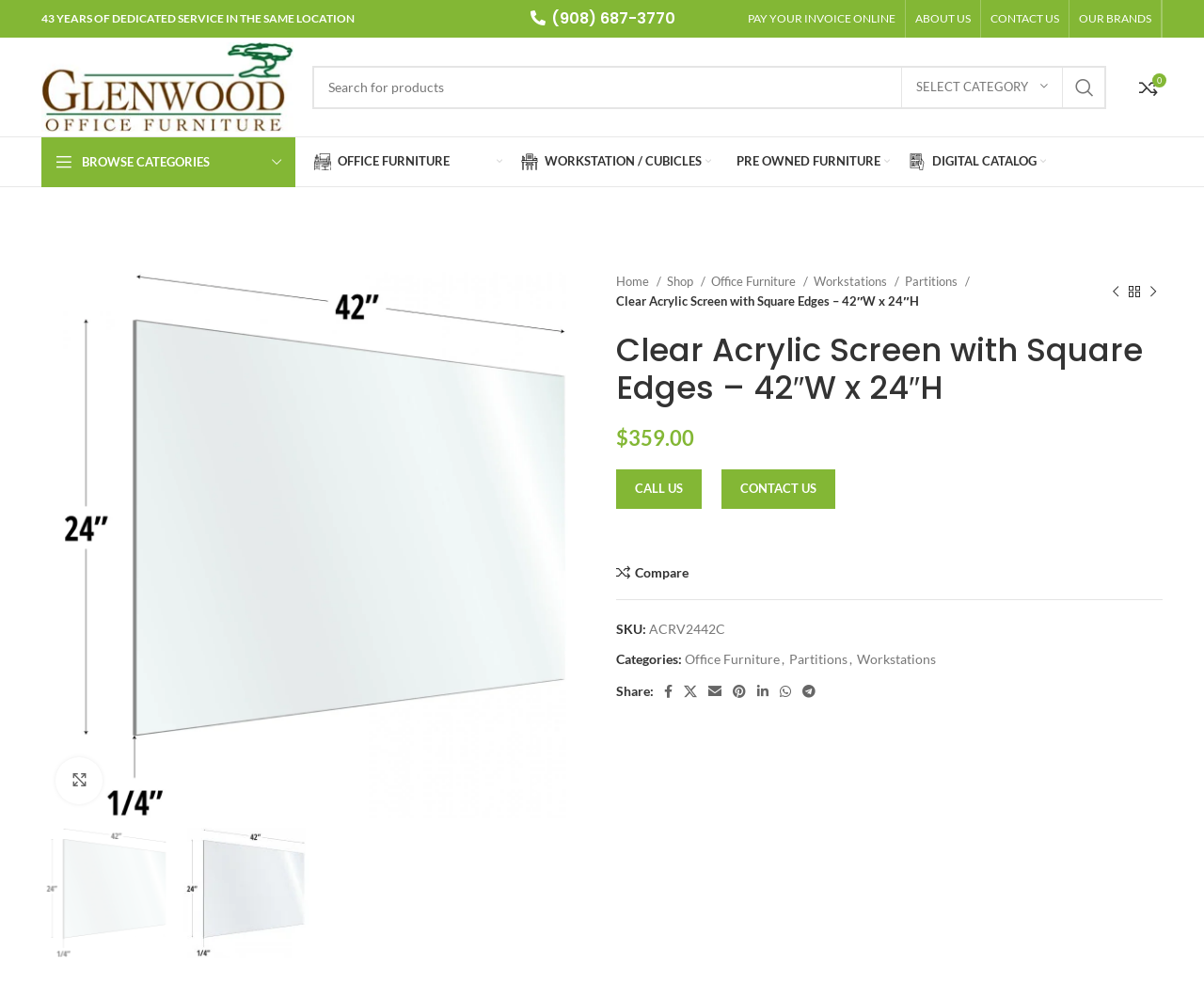Determine the bounding box coordinates of the section to be clicked to follow the instruction: "Compare this product". The coordinates should be given as four float numbers between 0 and 1, formatted as [left, top, right, bottom].

[0.512, 0.576, 0.572, 0.591]